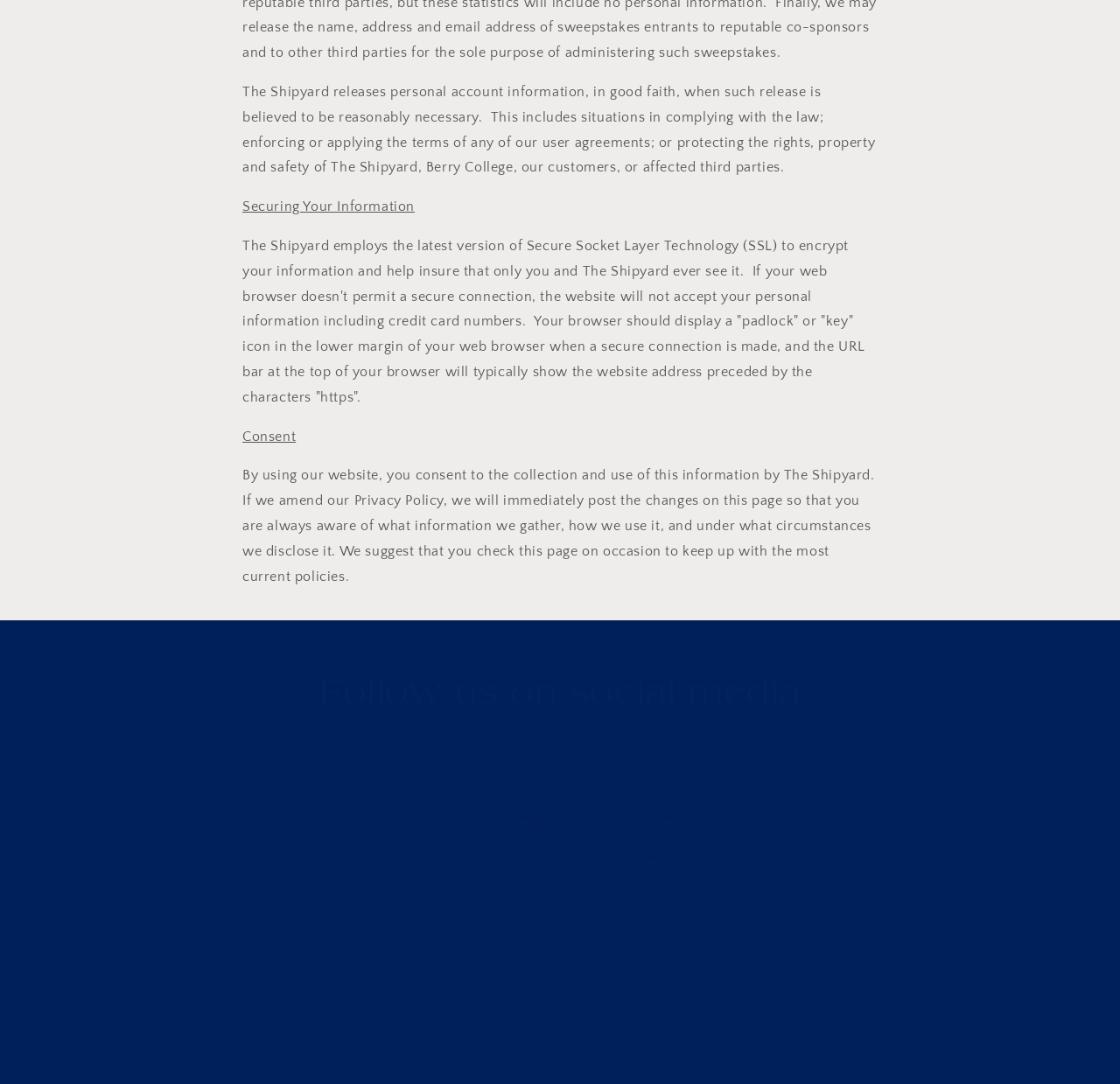Locate the bounding box coordinates of the area to click to fulfill this instruction: "Follow The Shipyard on social media". The bounding box should be presented as four float numbers between 0 and 1, in the order [left, top, right, bottom].

[0.07, 0.618, 0.93, 0.66]